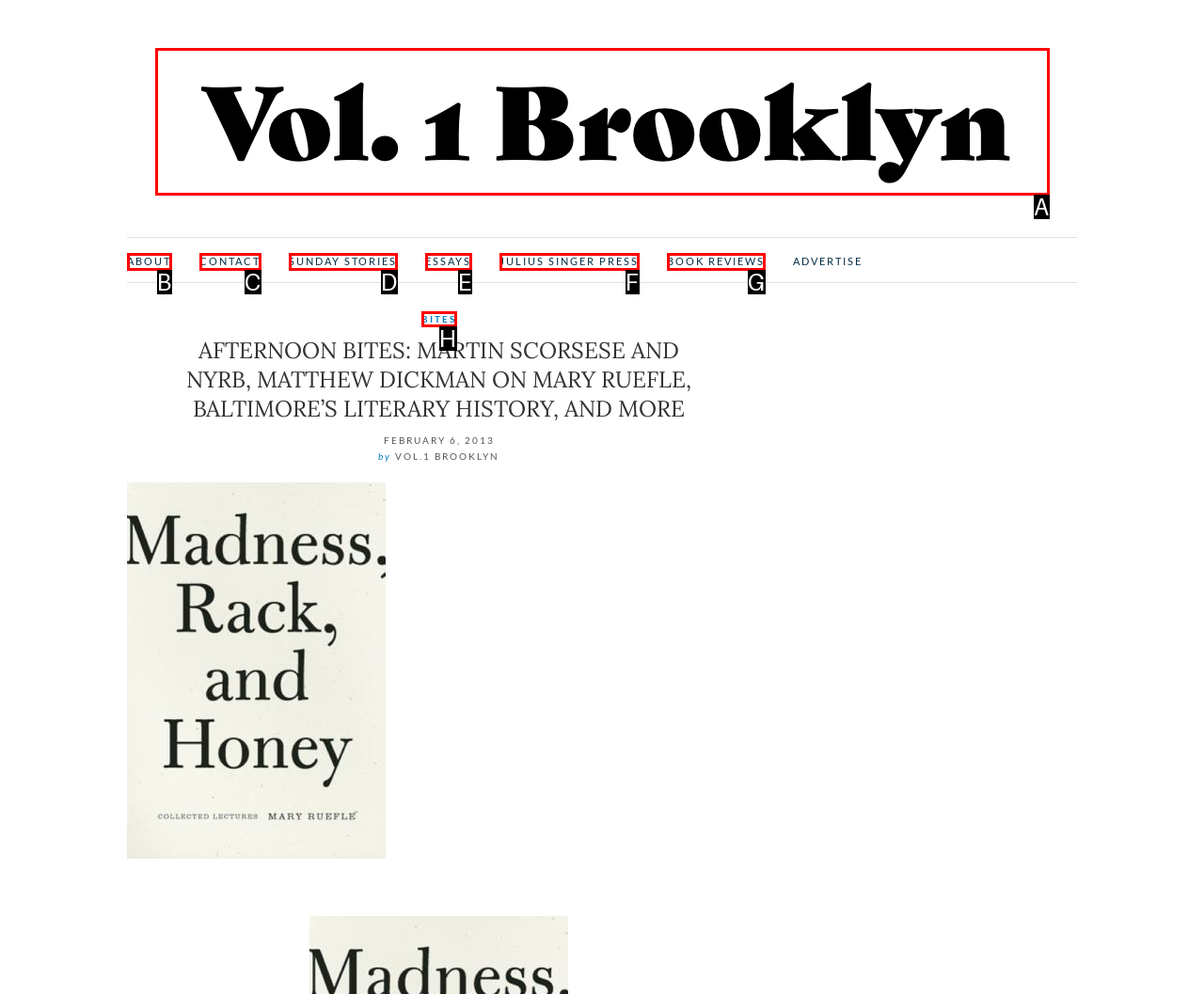Tell me which one HTML element best matches the description: Bites
Answer with the option's letter from the given choices directly.

H